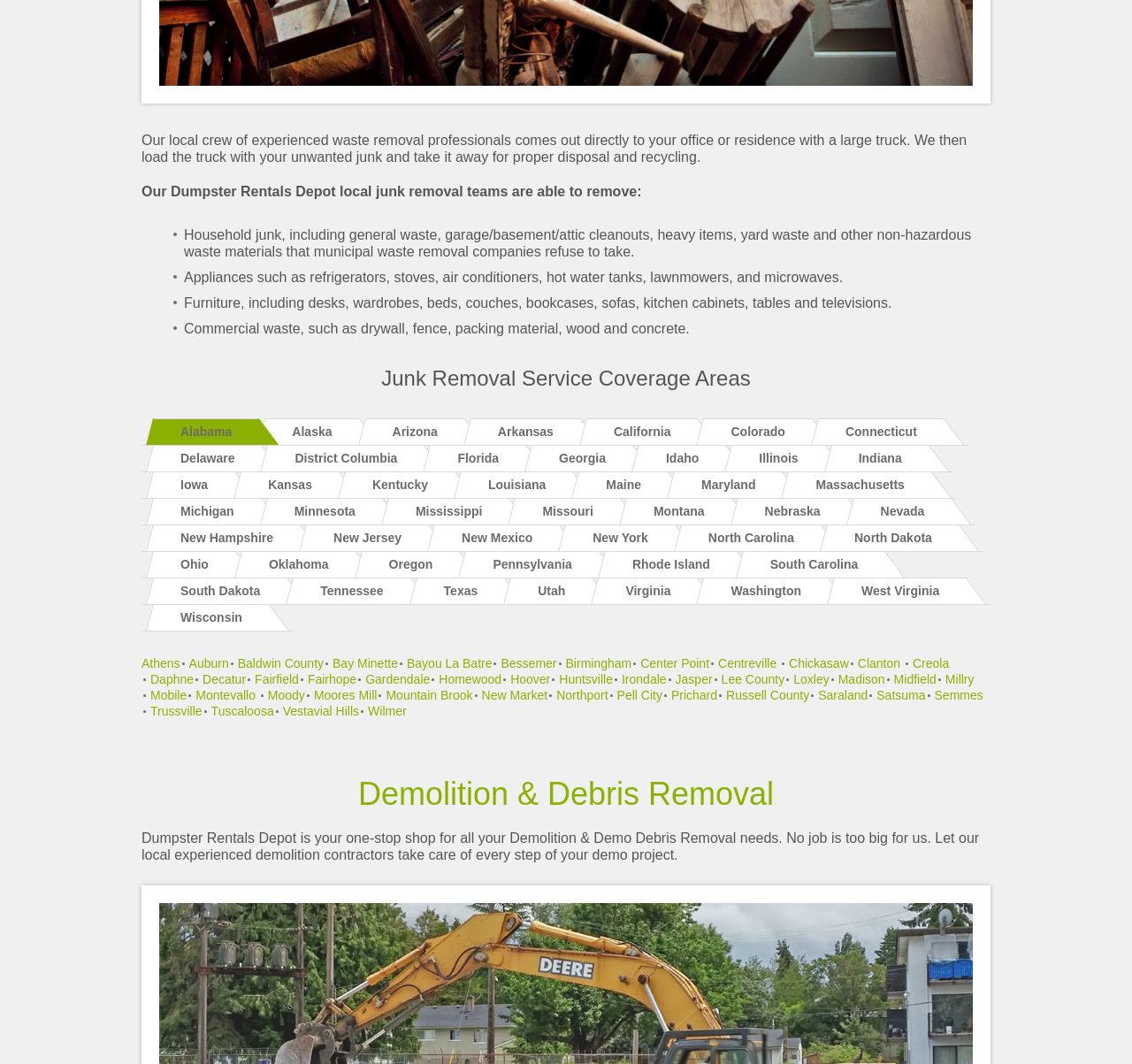Locate the bounding box coordinates of the element that needs to be clicked to carry out the instruction: "Explore commercial waste removal options". The coordinates should be given as four float numbers ranging from 0 to 1, i.e., [left, top, right, bottom].

[0.162, 0.302, 0.609, 0.316]